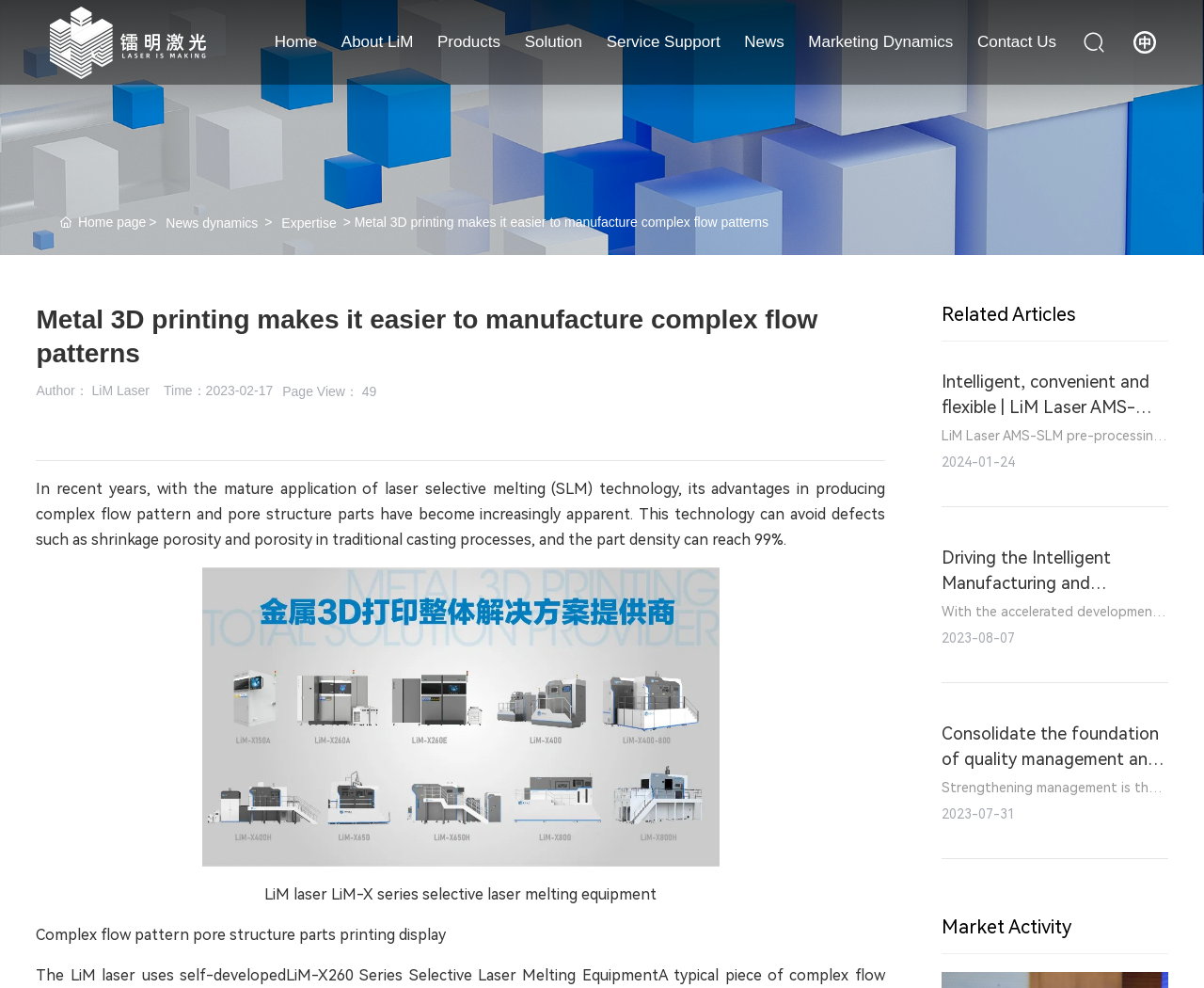Determine the bounding box coordinates of the clickable element to achieve the following action: 'Click the 'News' link'. Provide the coordinates as four float values between 0 and 1, formatted as [left, top, right, bottom].

[0.618, 0.0, 0.651, 0.086]